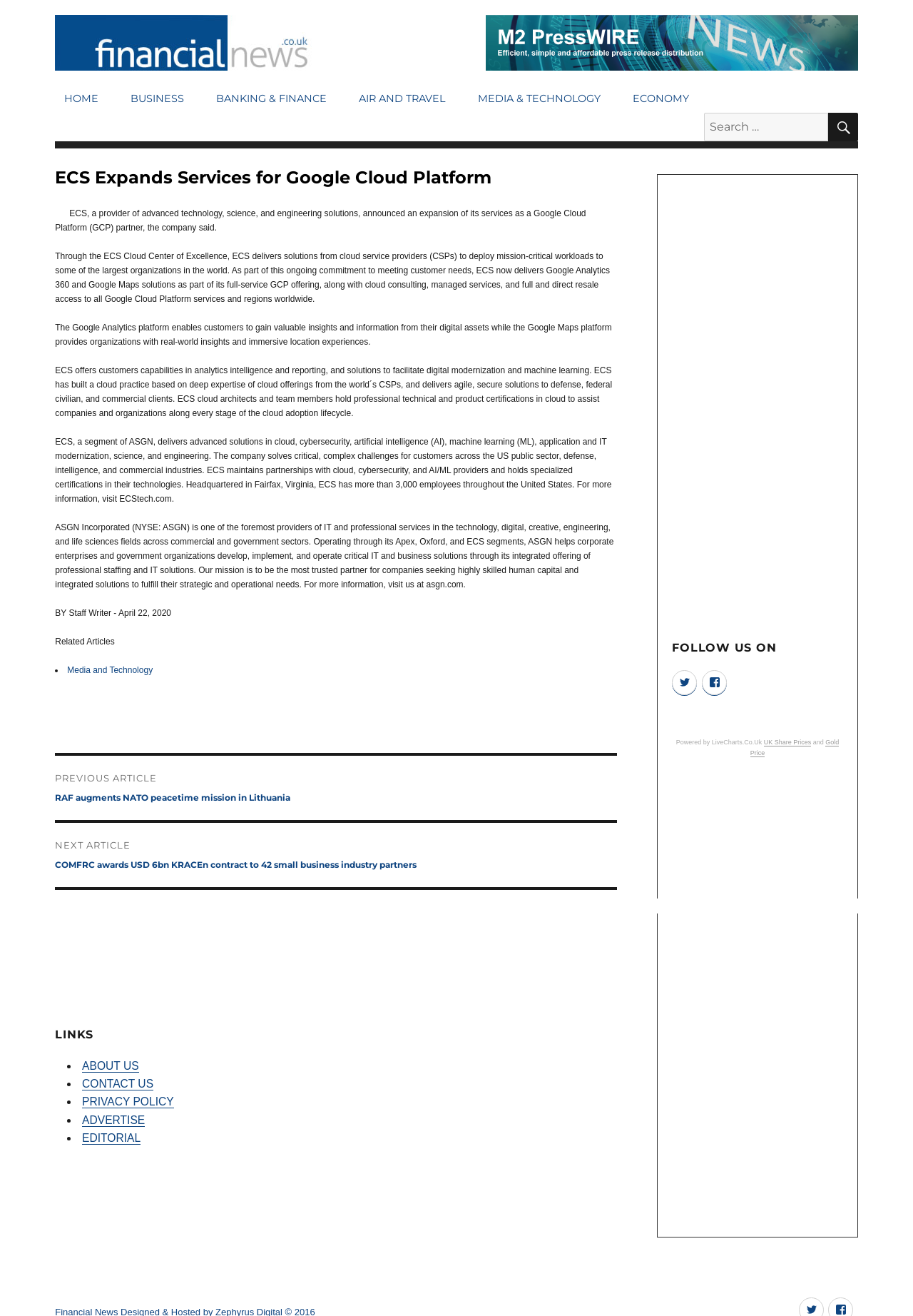Using the information in the image, give a detailed answer to the following question: How many employees does ECS have?

According to the article, ECS has more than 3,000 employees throughout the United States, which indicates the scale of the company's operations.